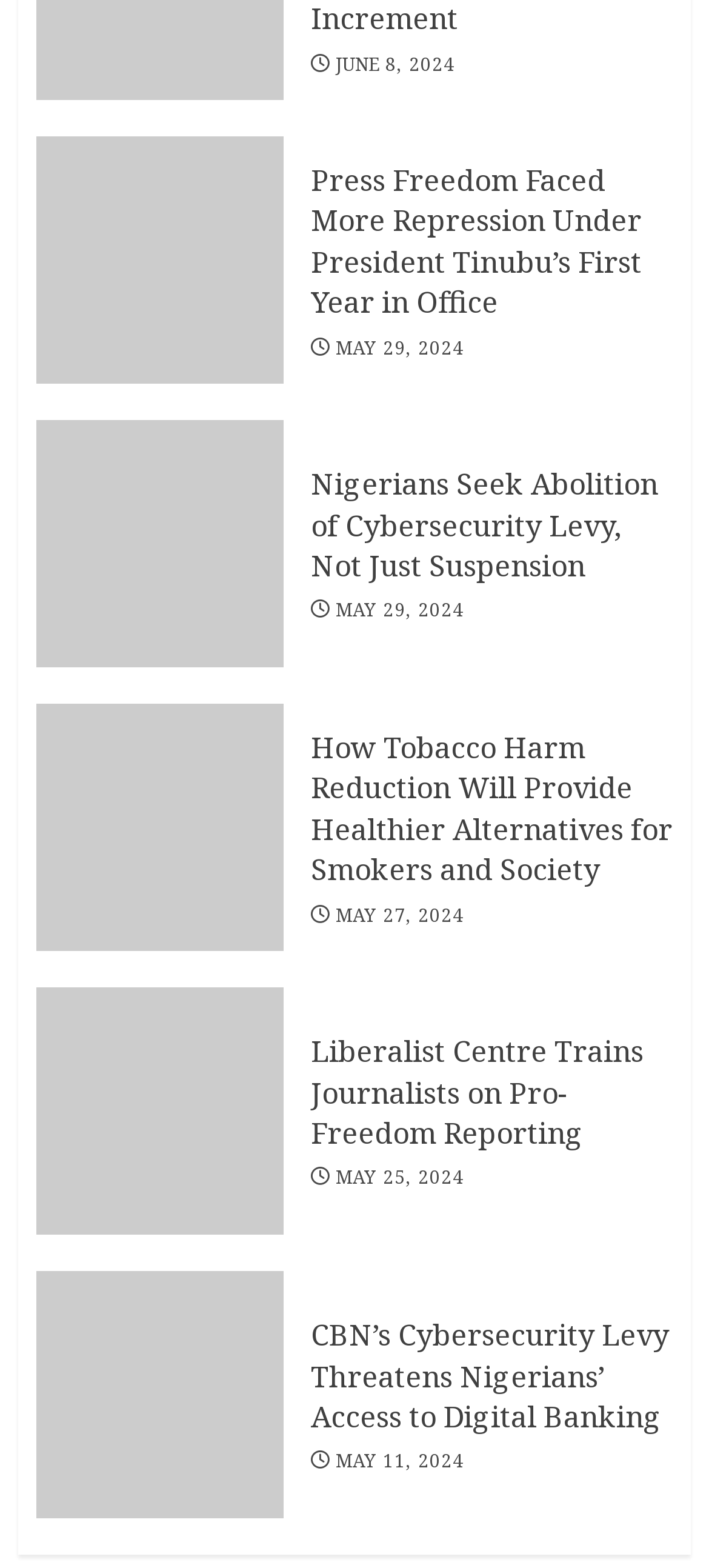Identify the bounding box coordinates for the UI element described as follows: May 25, 2024. Use the format (top-left x, top-left y, bottom-right x, bottom-right y) and ensure all values are floating point numbers between 0 and 1.

[0.473, 0.744, 0.654, 0.76]